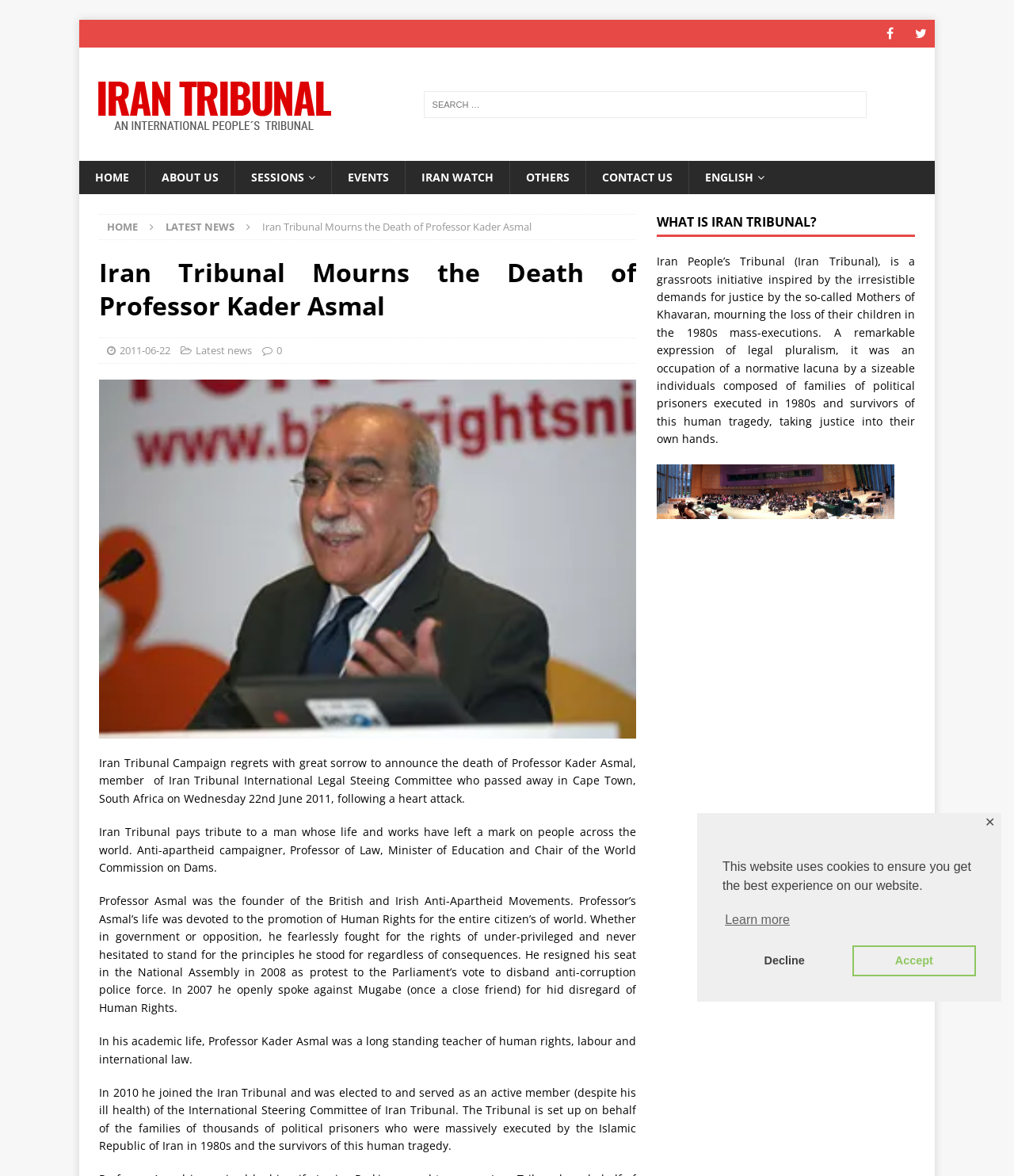Please study the image and answer the question comprehensively:
Where did Professor Kader Asmal pass away?

According to the webpage, Professor Kader Asmal passed away in Cape Town, South Africa on Wednesday 22nd June 2011, following a heart attack.